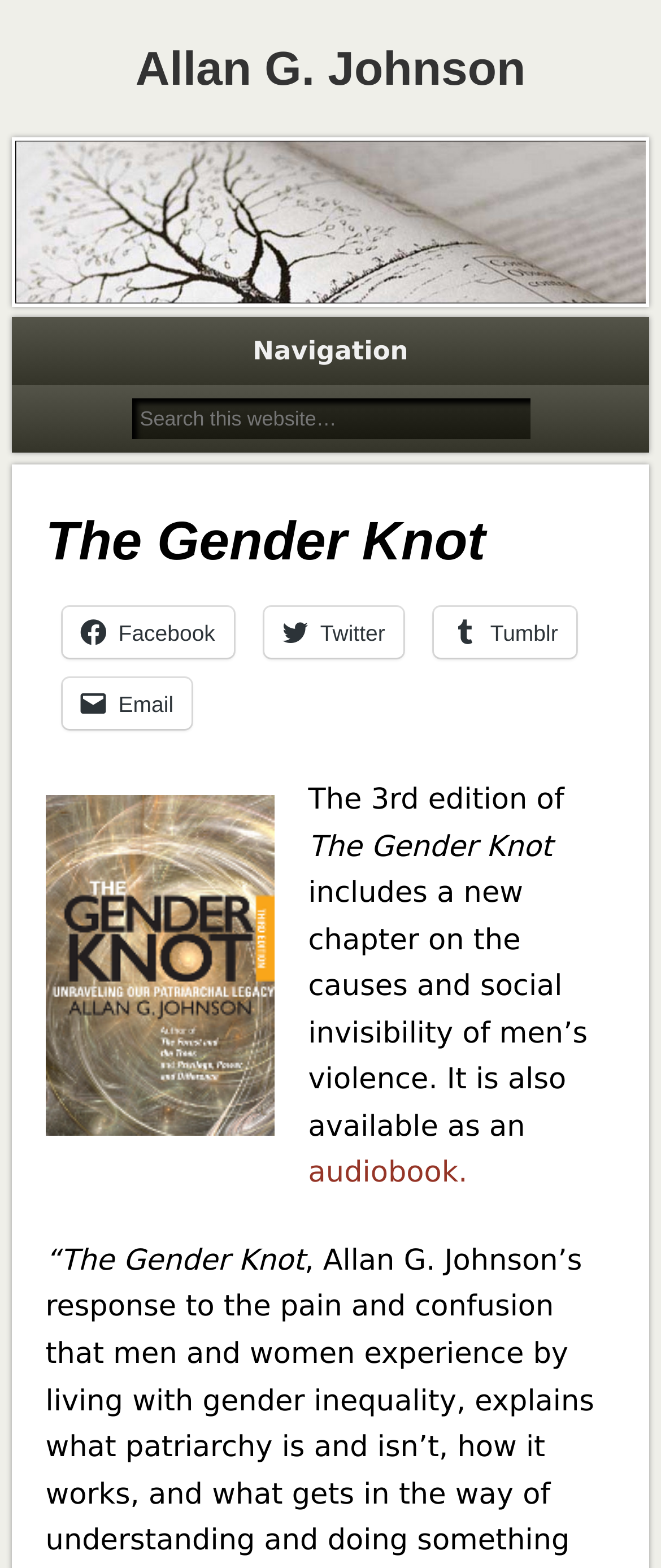Identify the main heading of the webpage and provide its text content.

The Gender Knot